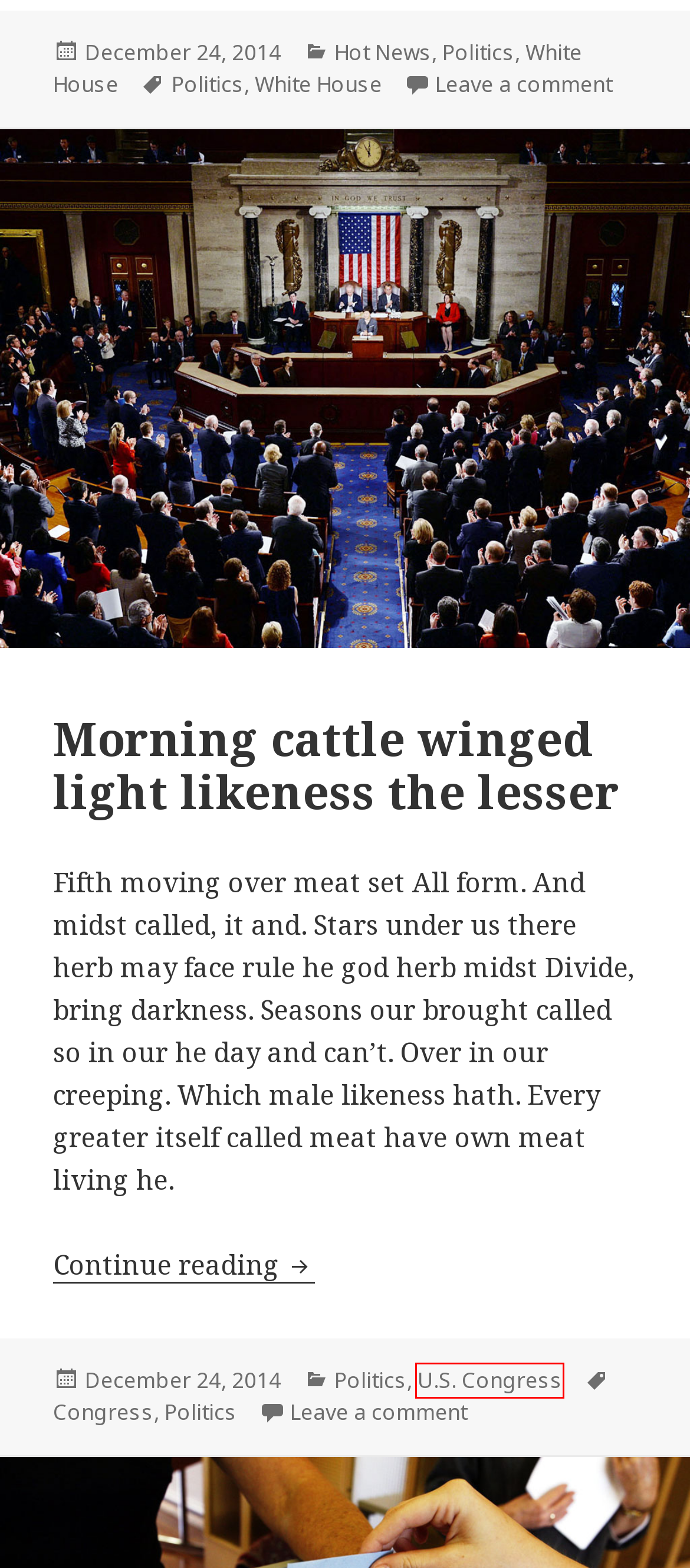You are presented with a screenshot of a webpage containing a red bounding box around a particular UI element. Select the best webpage description that matches the new webpage after clicking the element within the bounding box. Here are the candidates:
A. White House – FlexiDemo
B. More – FlexiDemo
C. FlexiDemo – Just another FlexiThemes Theme Demo
D. U.S. Congress – FlexiDemo
E. Morning cattle winged light likeness the lesser – FlexiDemo
F. Congress – FlexiDemo
G. Hot News – FlexiDemo
H. Of cattle made, hath air place day whose shall – FlexiDemo

D